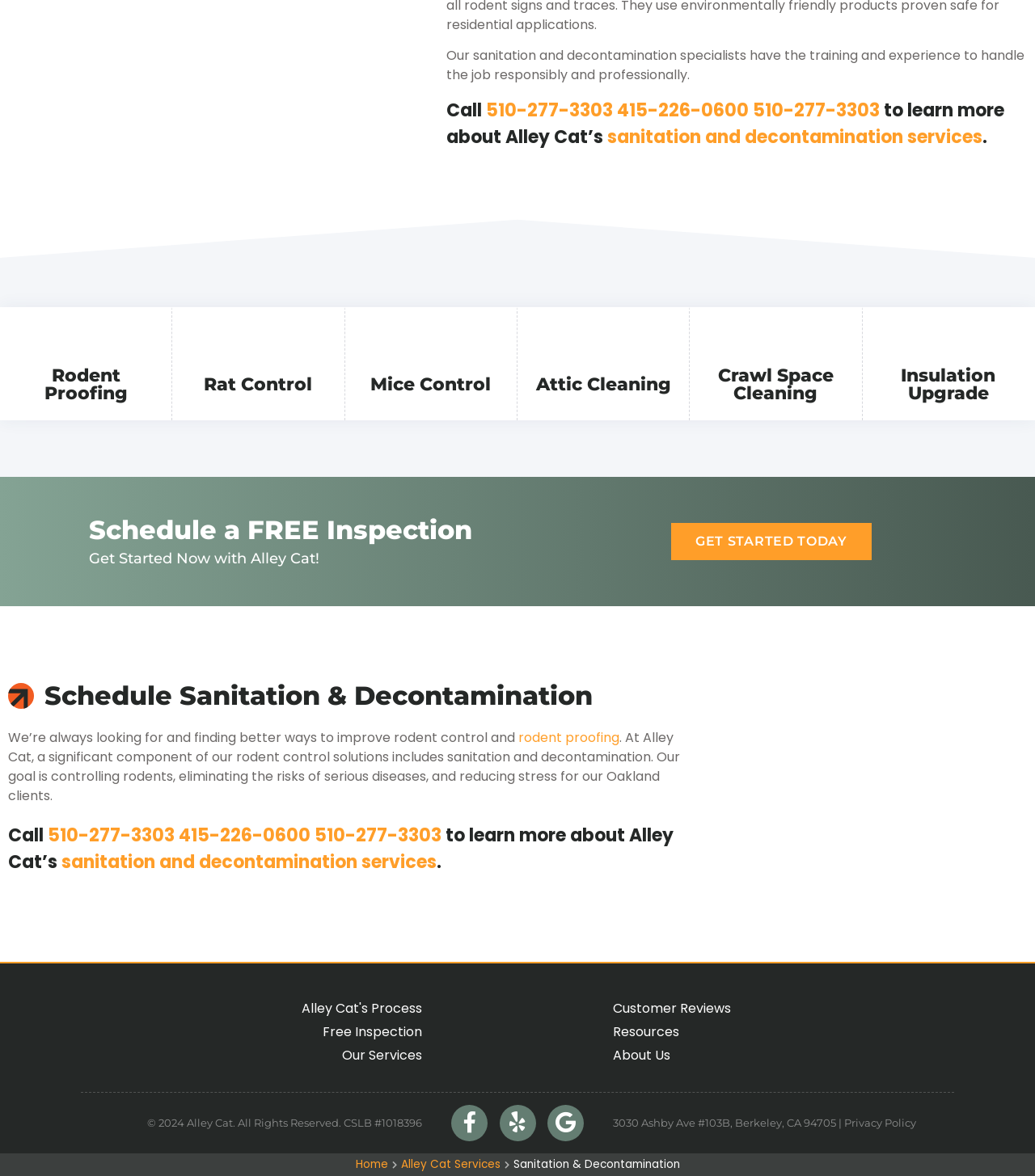Please provide the bounding box coordinates for the element that needs to be clicked to perform the following instruction: "Schedule a FREE Inspection". The coordinates should be given as four float numbers between 0 and 1, i.e., [left, top, right, bottom].

[0.086, 0.44, 0.633, 0.462]